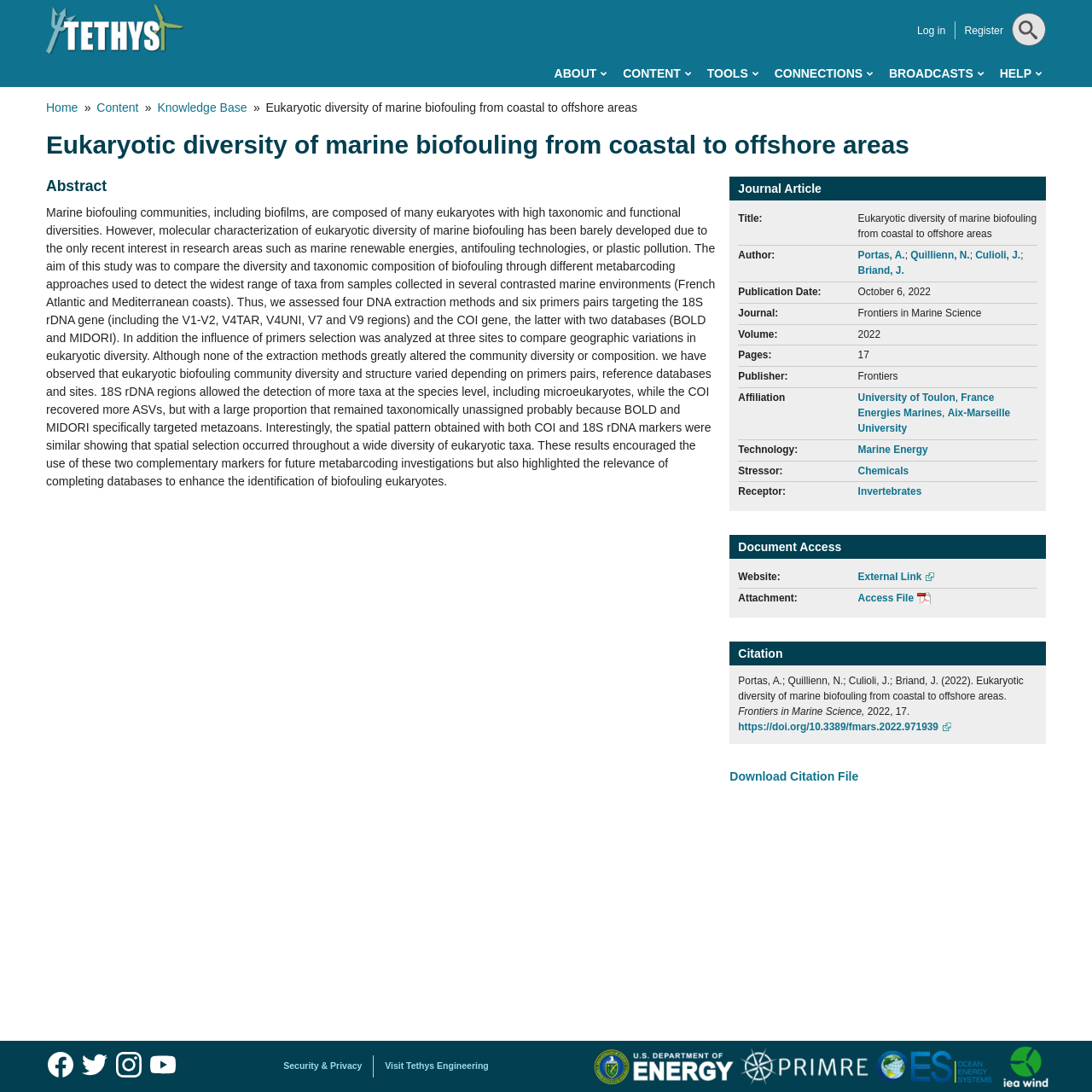Give a one-word or short-phrase answer to the following question: 
Who is the first author of the journal article?

Portas, A.